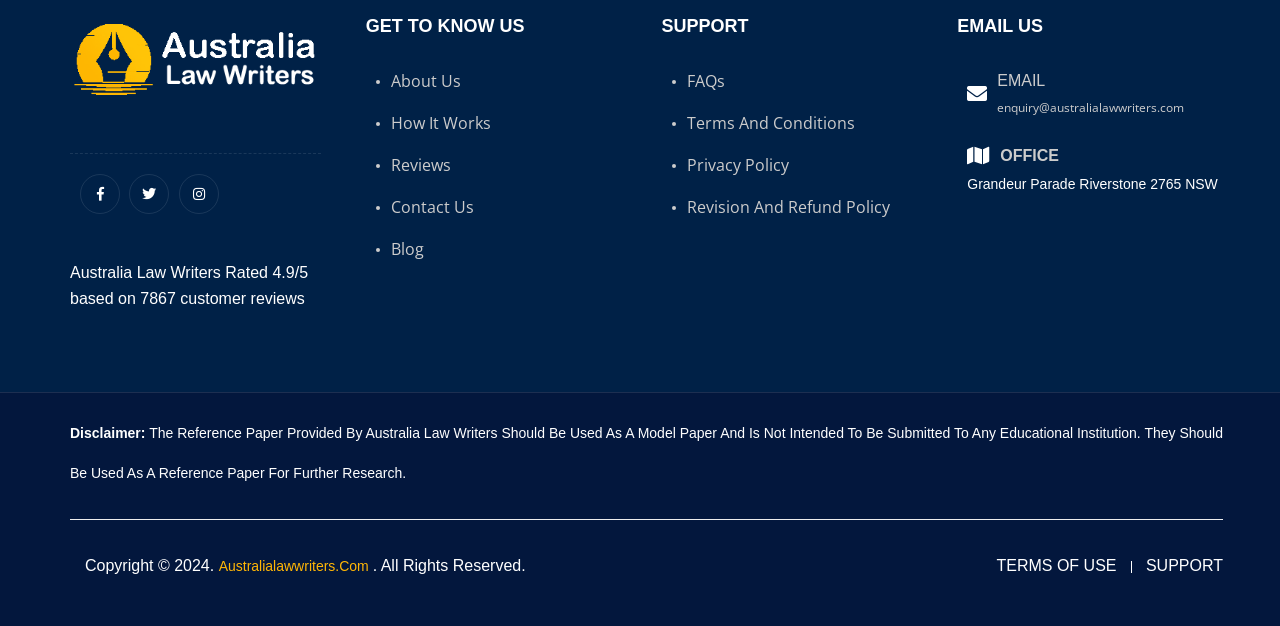Locate the bounding box coordinates of the clickable element to fulfill the following instruction: "Switch to Persian language". Provide the coordinates as four float numbers between 0 and 1 in the format [left, top, right, bottom].

None